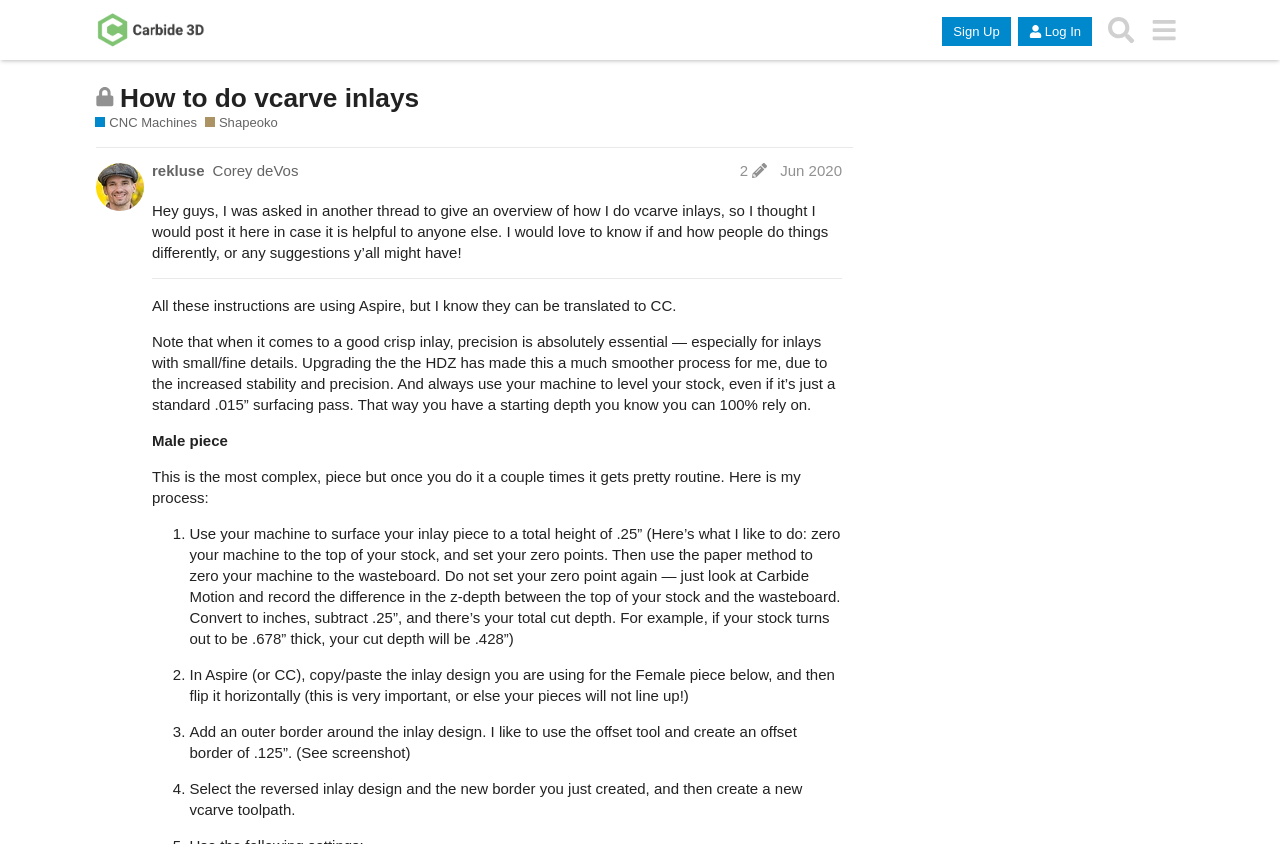Find the bounding box coordinates of the area that needs to be clicked in order to achieve the following instruction: "Click on the 'CNC Machines' link". The coordinates should be specified as four float numbers between 0 and 1, i.e., [left, top, right, bottom].

[0.074, 0.135, 0.154, 0.157]